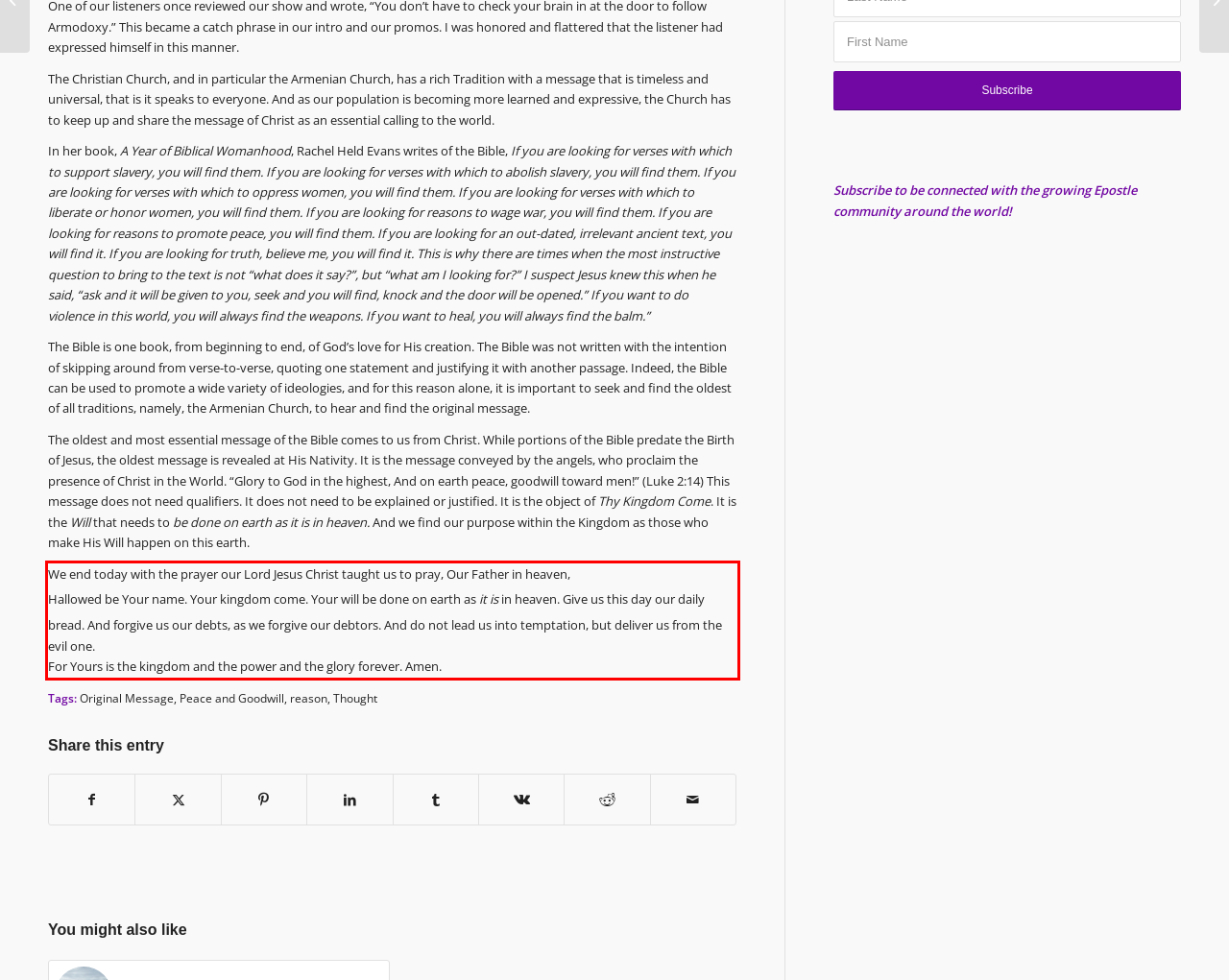Identify and extract the text within the red rectangle in the screenshot of the webpage.

We end today with the prayer our Lord Jesus Christ taught us to pray, Our Father in heaven, Hallowed be Your name. Your kingdom come. Your will be done on earth as it is in heaven. Give us this day our daily bread. And forgive us our debts, as we forgive our debtors. And do not lead us into temptation, but deliver us from the evil one. For Yours is the kingdom and the power and the glory forever. Amen.